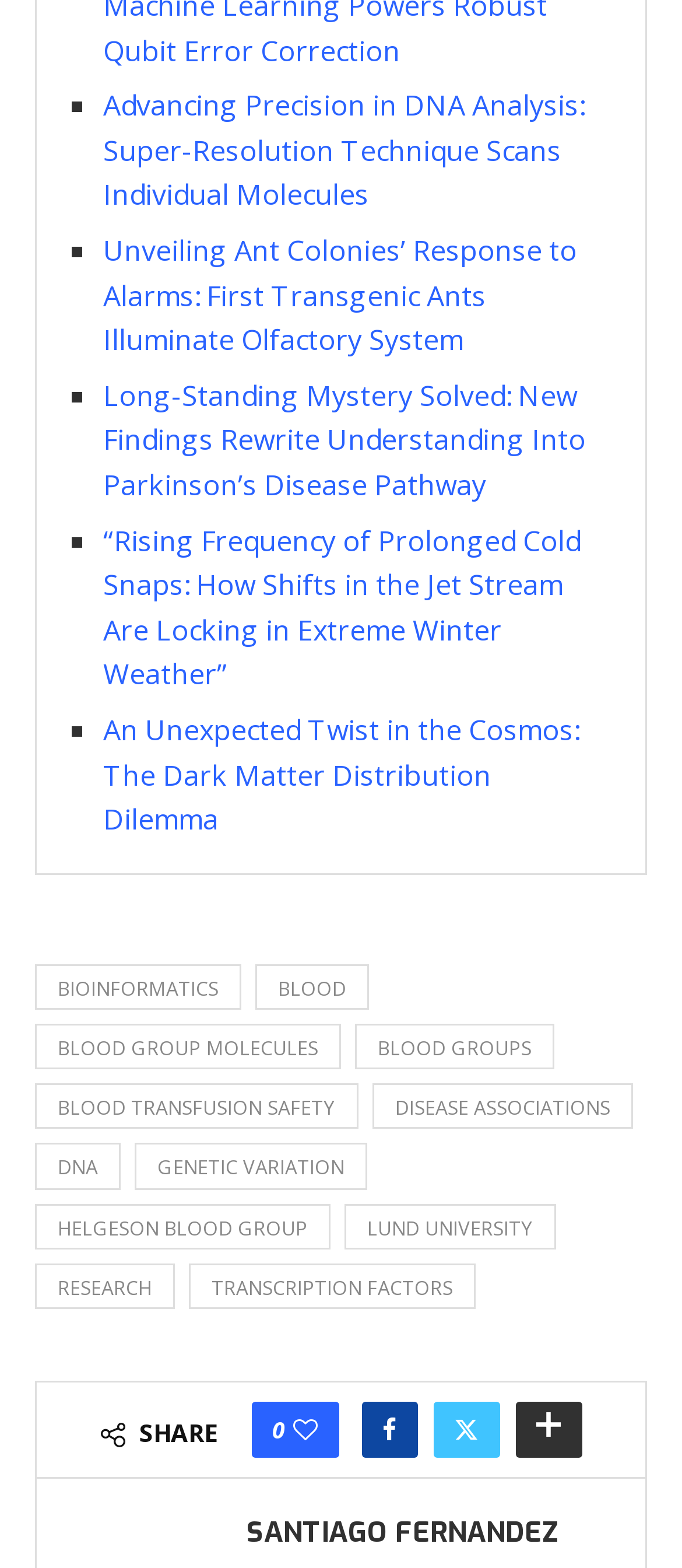Please locate the bounding box coordinates of the region I need to click to follow this instruction: "Share on Facebook".

[0.529, 0.894, 0.612, 0.93]